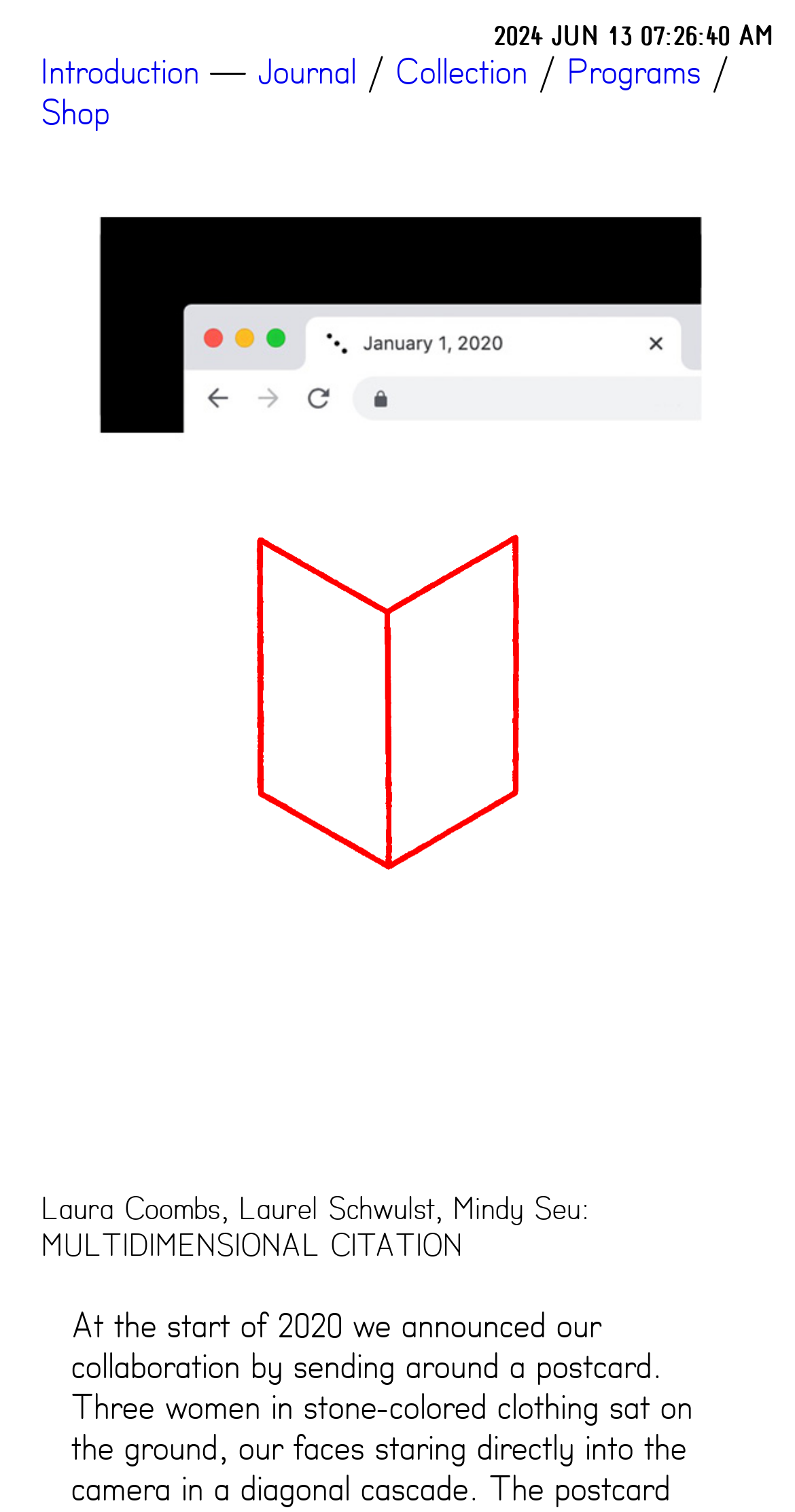What are the main sections of the website?
Identify the answer in the screenshot and reply with a single word or phrase.

Introduction, Journal, Collection, Programs, Shop